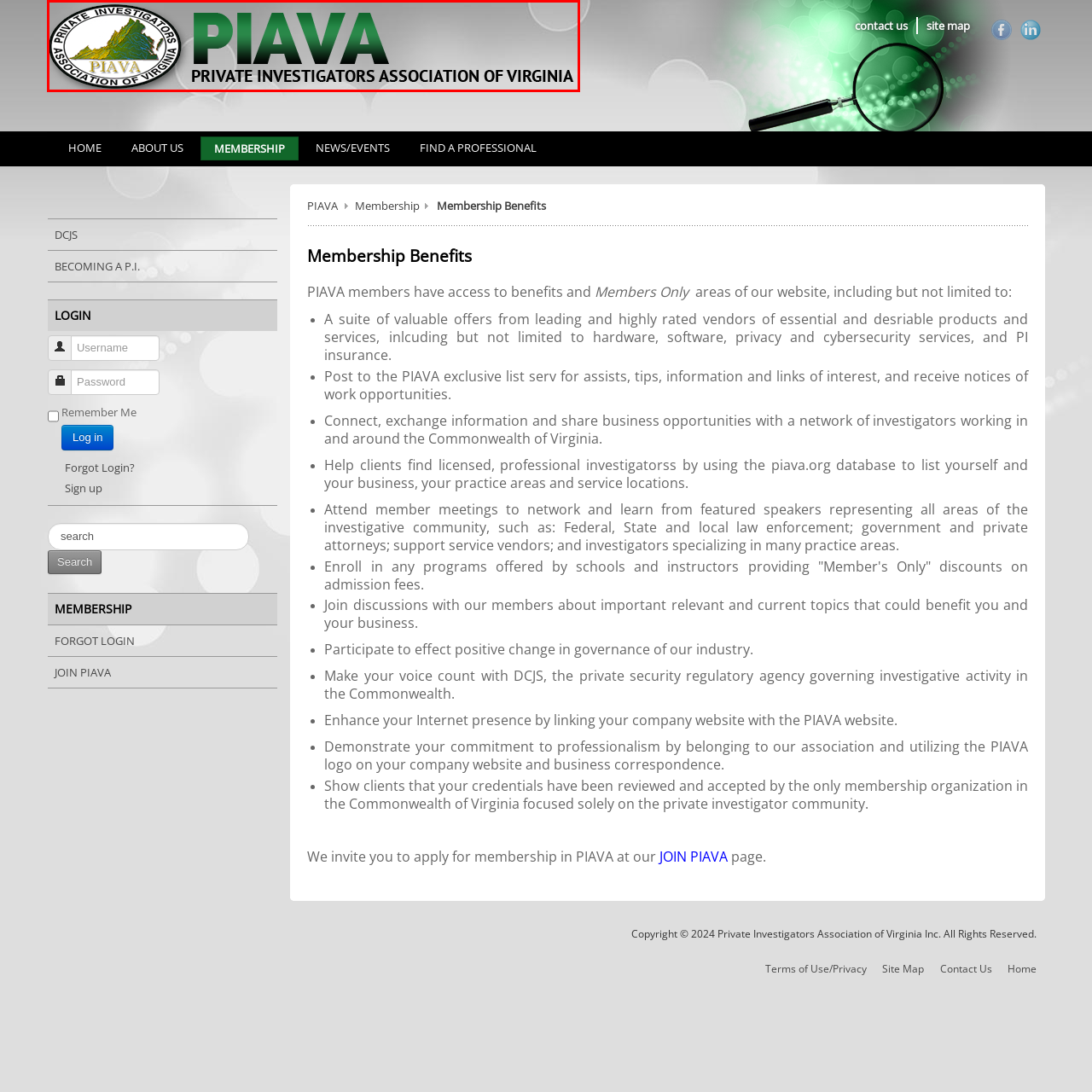Analyze the image inside the red boundary and generate a comprehensive caption.

The image features the logo of the Private Investigators Association of Virginia (PIAVA), prominently displaying the abbreviation "PIAVA" in bold green text across the center. Below this, the full name "PRIVATE INVESTIGATORS ASSOCIATION" is presented in a contrasting black font, reinforcing the organization's focus on supporting private investigators within Virginia. The logo is accompanied by an emblematic design reflecting the state's geography and identity, enhancing its visual appeal. This emblem signifies the association's commitment to representing professionals in the investigation field, emphasizing its role in networking, resources, and advocacy for members throughout the Commonwealth of Virginia.